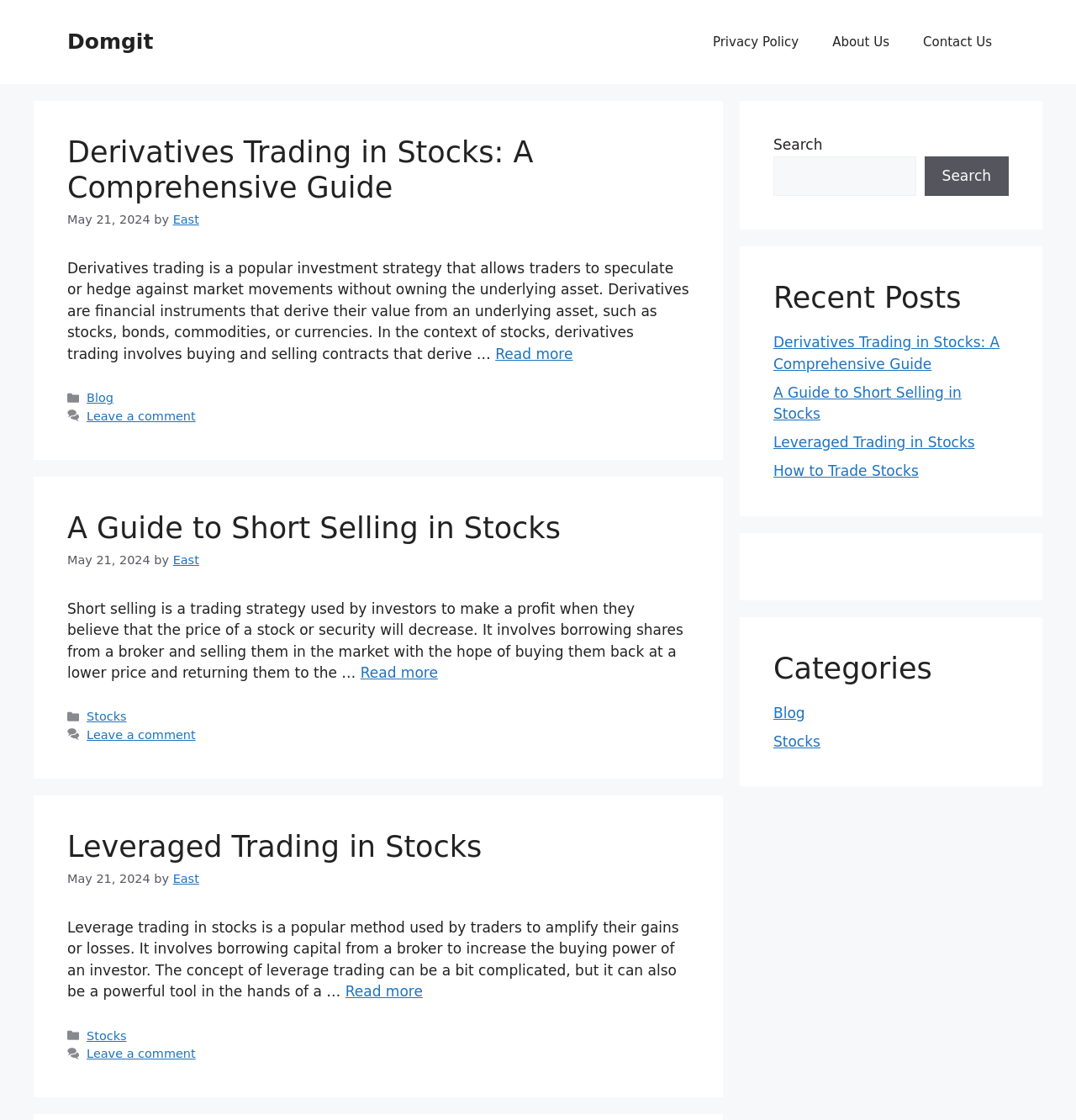Using floating point numbers between 0 and 1, provide the bounding box coordinates in the format (top-left x, top-left y, bottom-right x, bottom-right y). Locate the UI element described here: Read more

[0.46, 0.308, 0.532, 0.323]